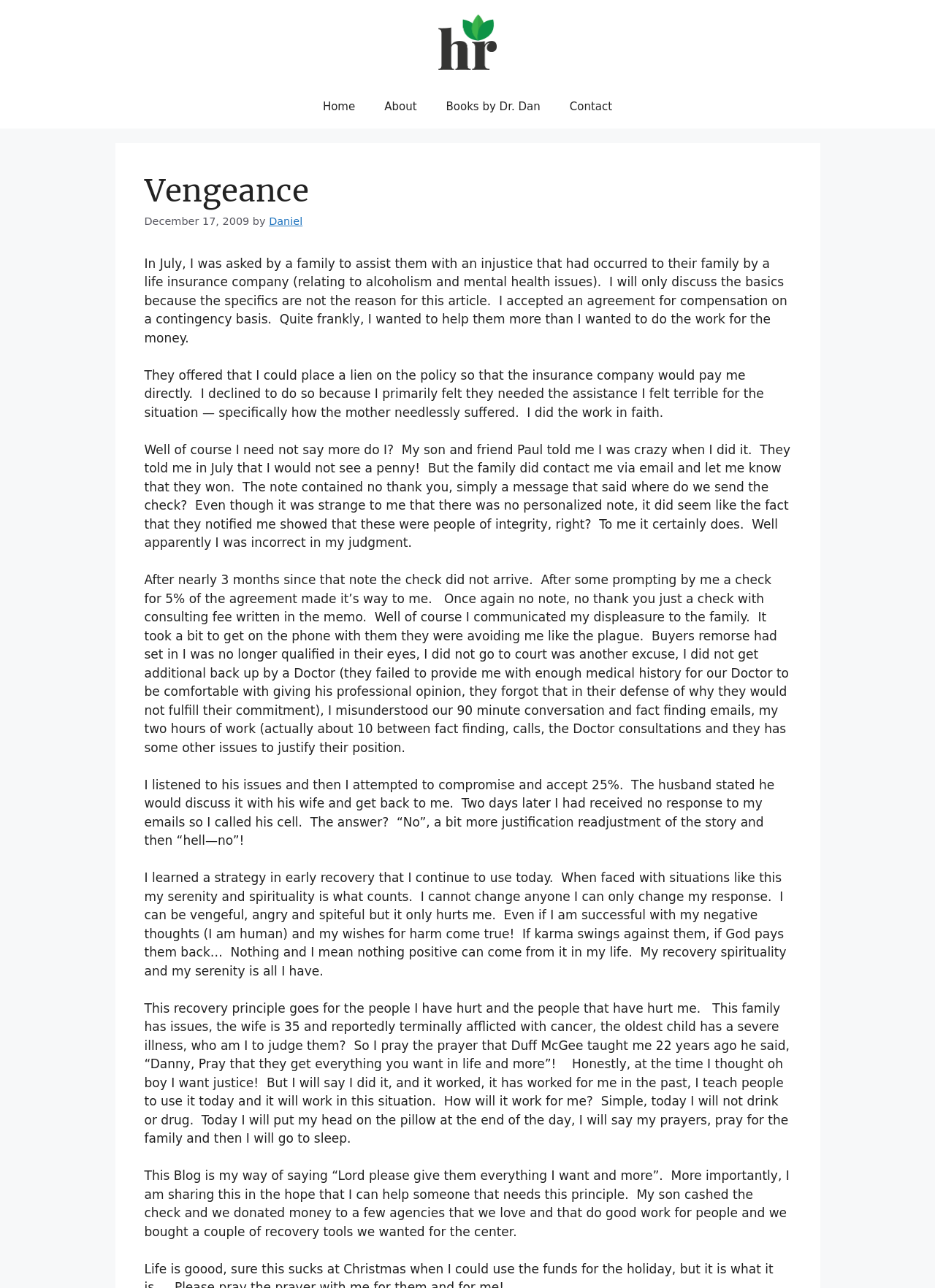Find the bounding box coordinates for the HTML element described as: "Books by Dr. Dan". The coordinates should consist of four float values between 0 and 1, i.e., [left, top, right, bottom].

[0.461, 0.065, 0.594, 0.099]